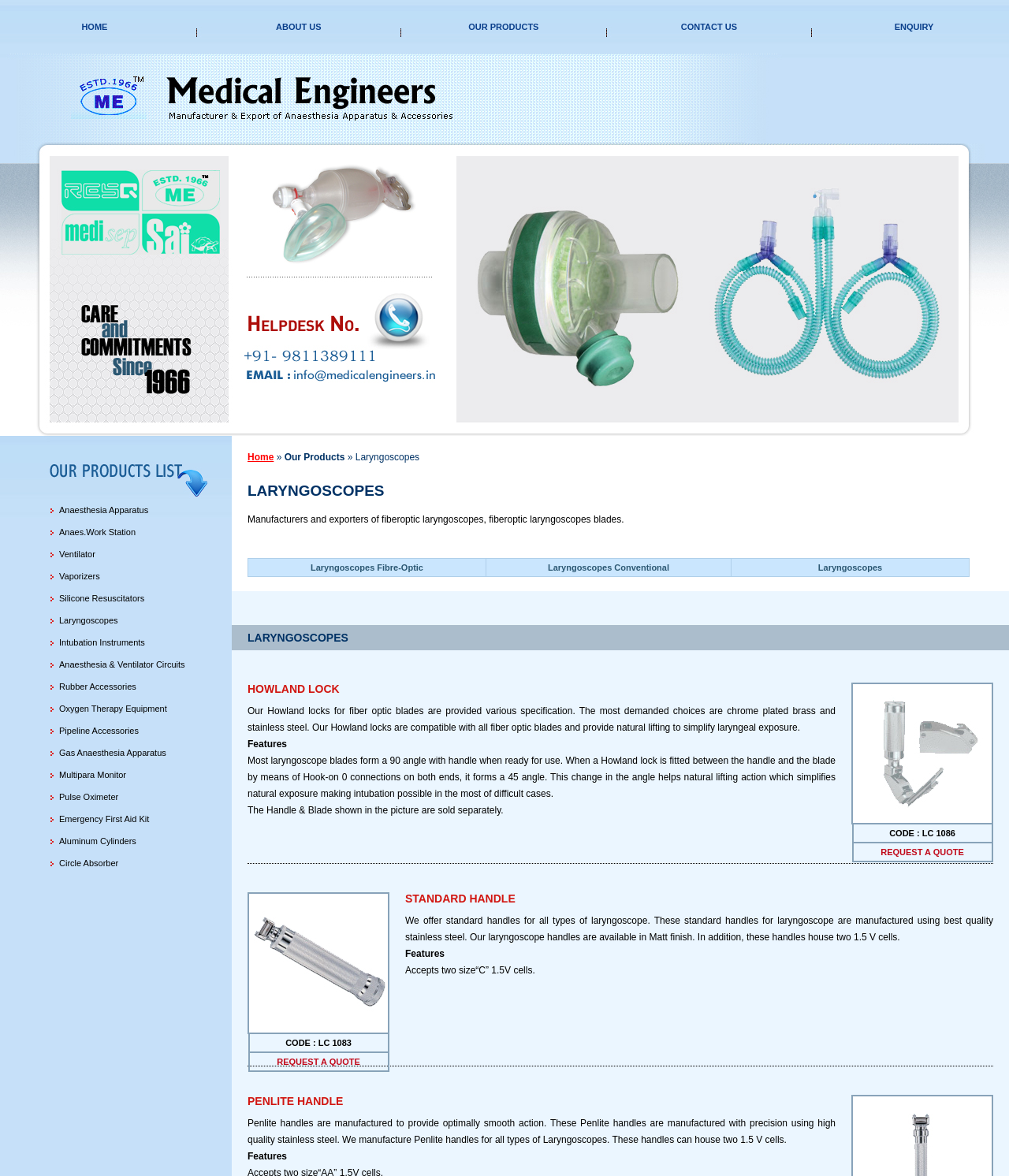What is the main product category on this webpage?
Please answer the question with as much detail and depth as you can.

Based on the webpage content, I can see that the main product category is Laryngoscopes, which is a type of medical equipment. This is evident from the multiple links and descriptions related to Laryngoscopes on the webpage.